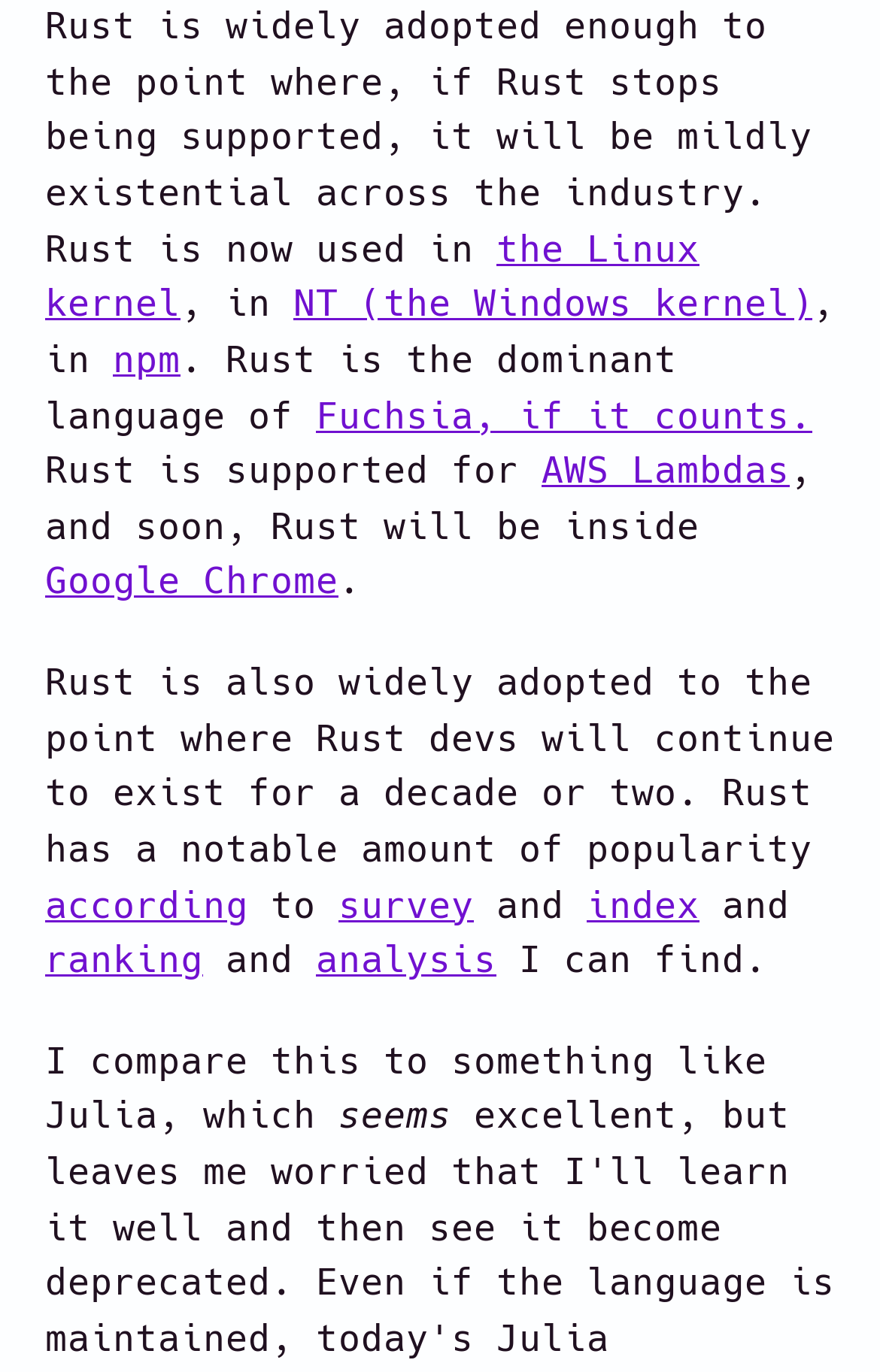What is Rust's popularity based on?
From the image, respond using a single word or phrase.

Survey and index ranking